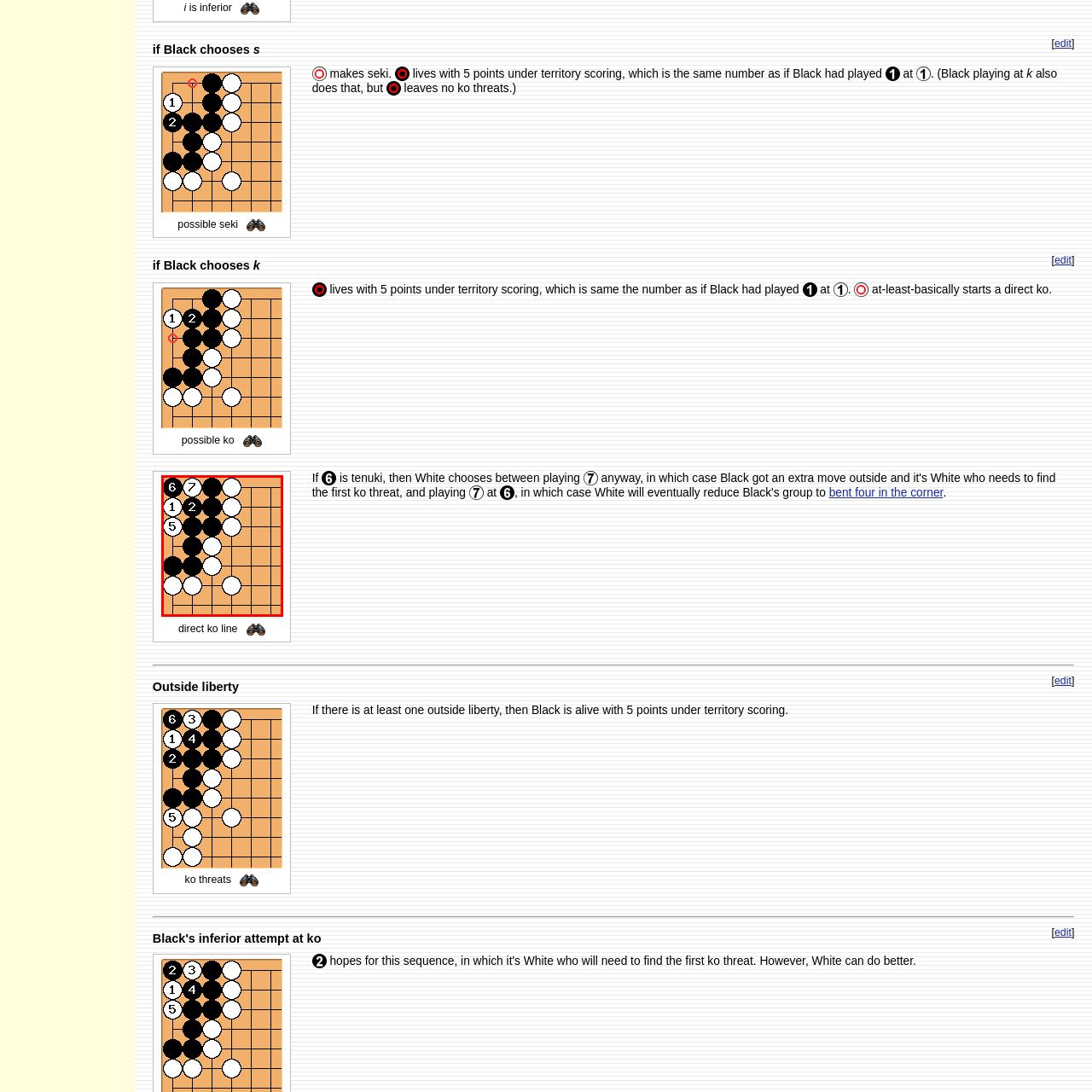Concentrate on the part of the image bordered in red, What is the purpose of understanding this diagram in Go? Answer concisely with a word or phrase.

Strategizing